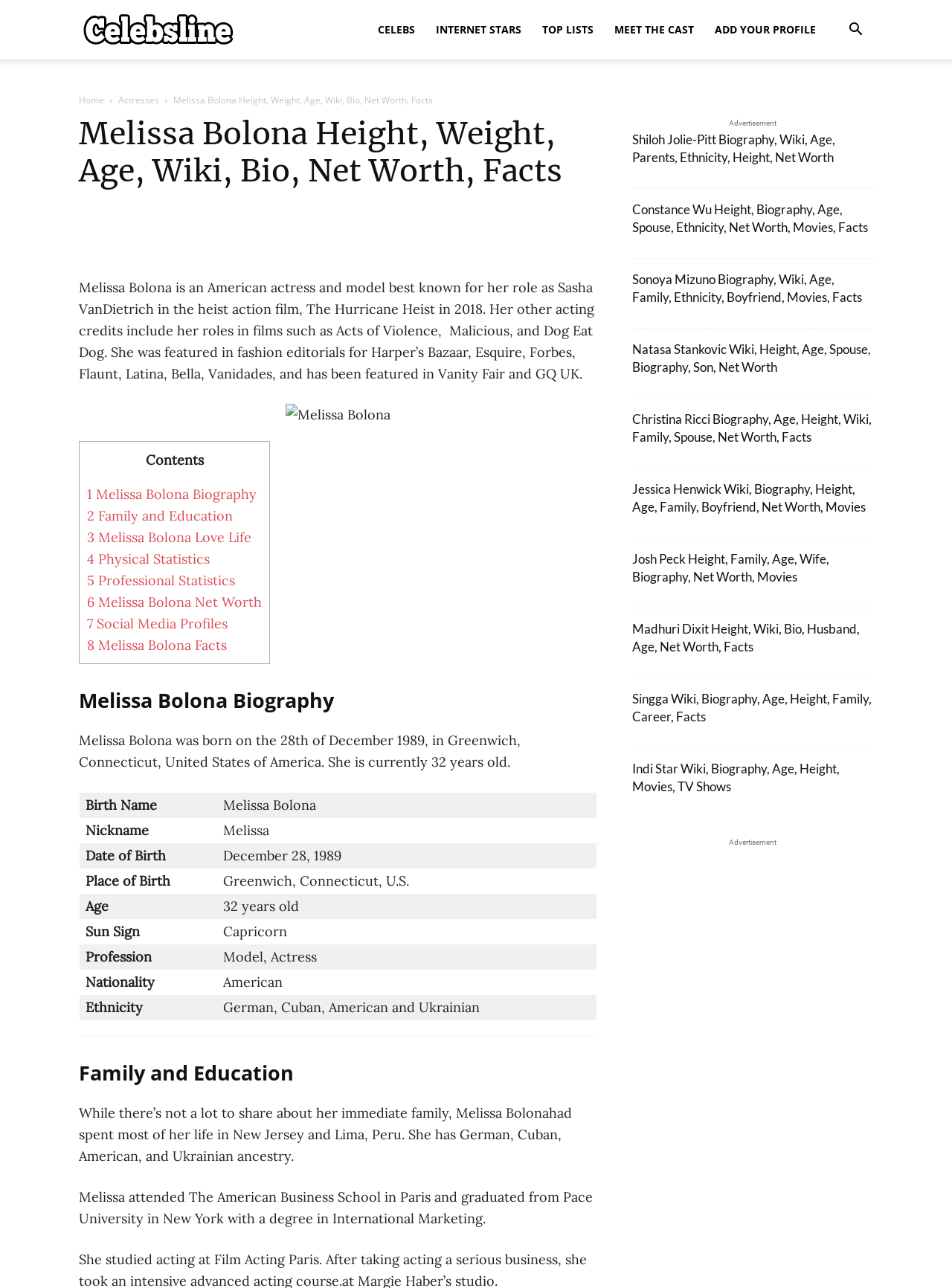Please determine the bounding box coordinates for the element with the description: "2 Family and Education".

[0.091, 0.394, 0.245, 0.407]